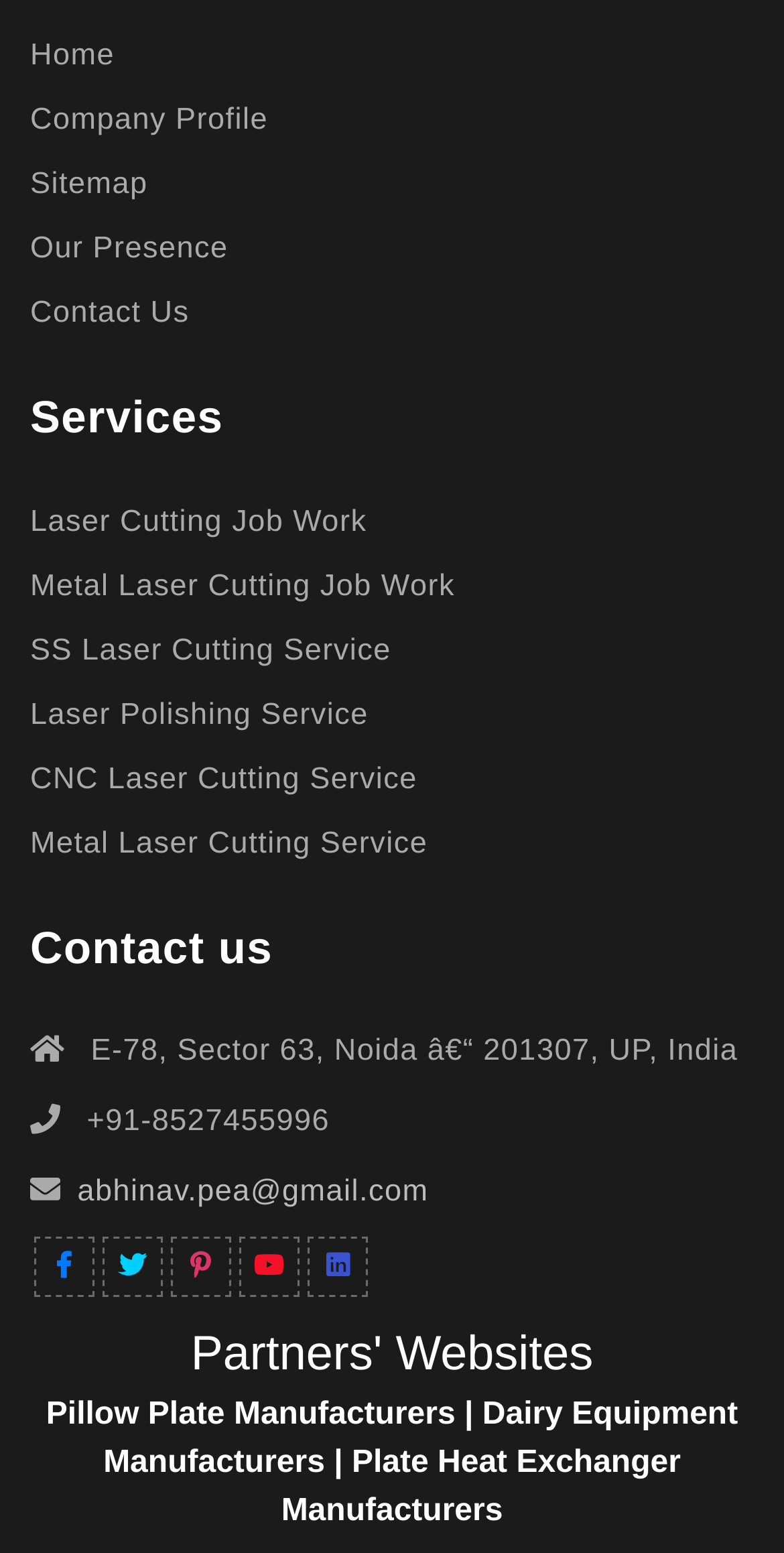What is the last service listed on the webpage?
Provide a thorough and detailed answer to the question.

I scrolled down the webpage and found the list of services, and the last service listed is 'Metal Laser Cutting Service'.